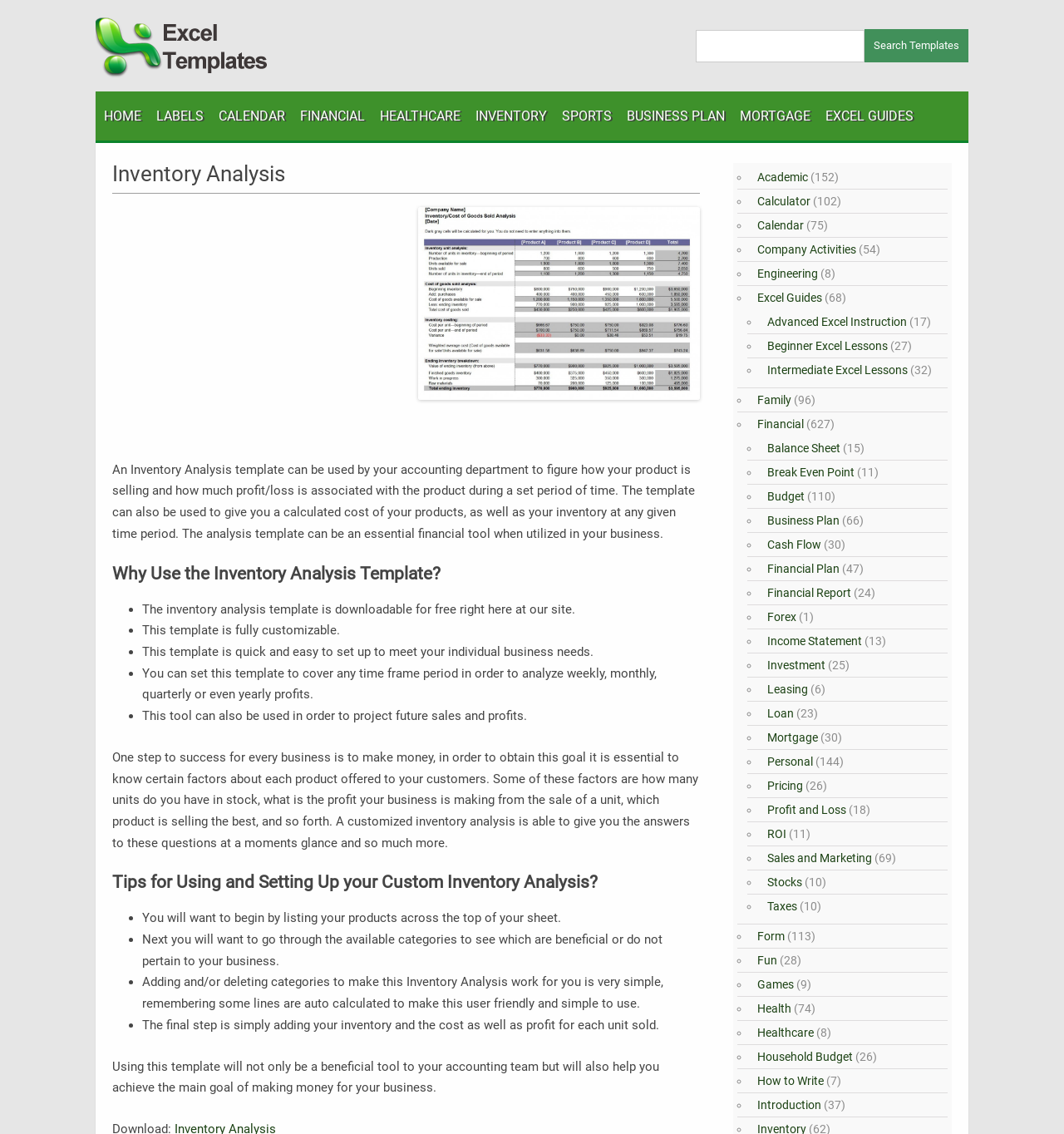Determine the bounding box coordinates for the UI element matching this description: "CANCELLATION OF ISSUANCE OF OBLIGATIONS".

None